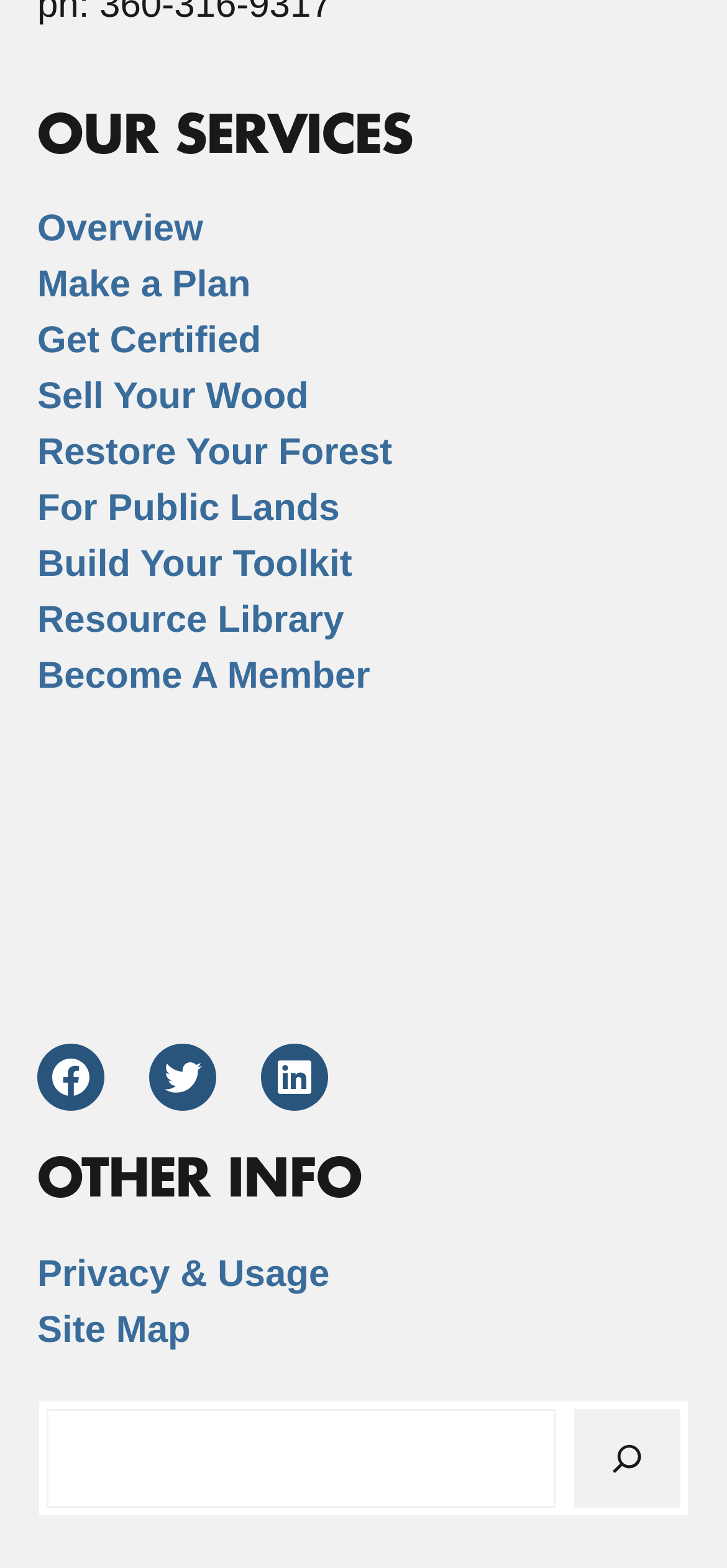Please specify the bounding box coordinates of the area that should be clicked to accomplish the following instruction: "Search for something". The coordinates should consist of four float numbers between 0 and 1, i.e., [left, top, right, bottom].

[0.064, 0.899, 0.764, 0.962]